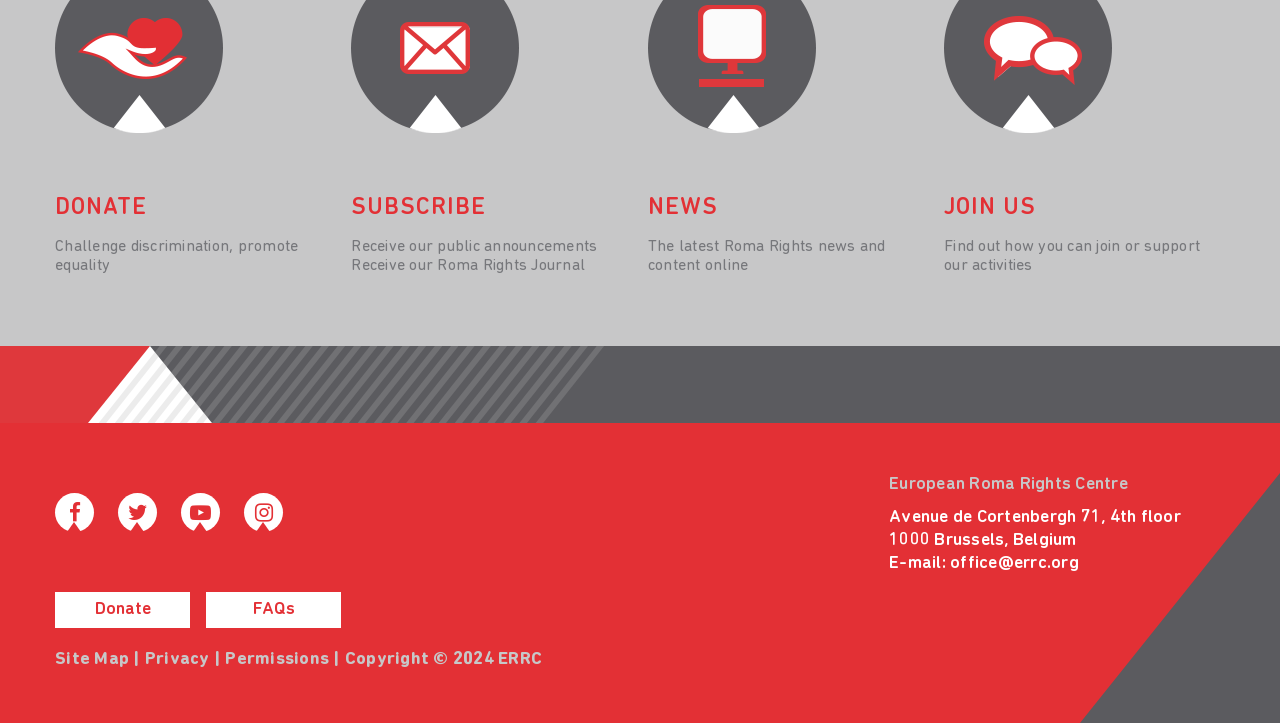Kindly determine the bounding box coordinates for the area that needs to be clicked to execute this instruction: "Find out how to join or support activities".

[0.738, 0.27, 0.81, 0.304]